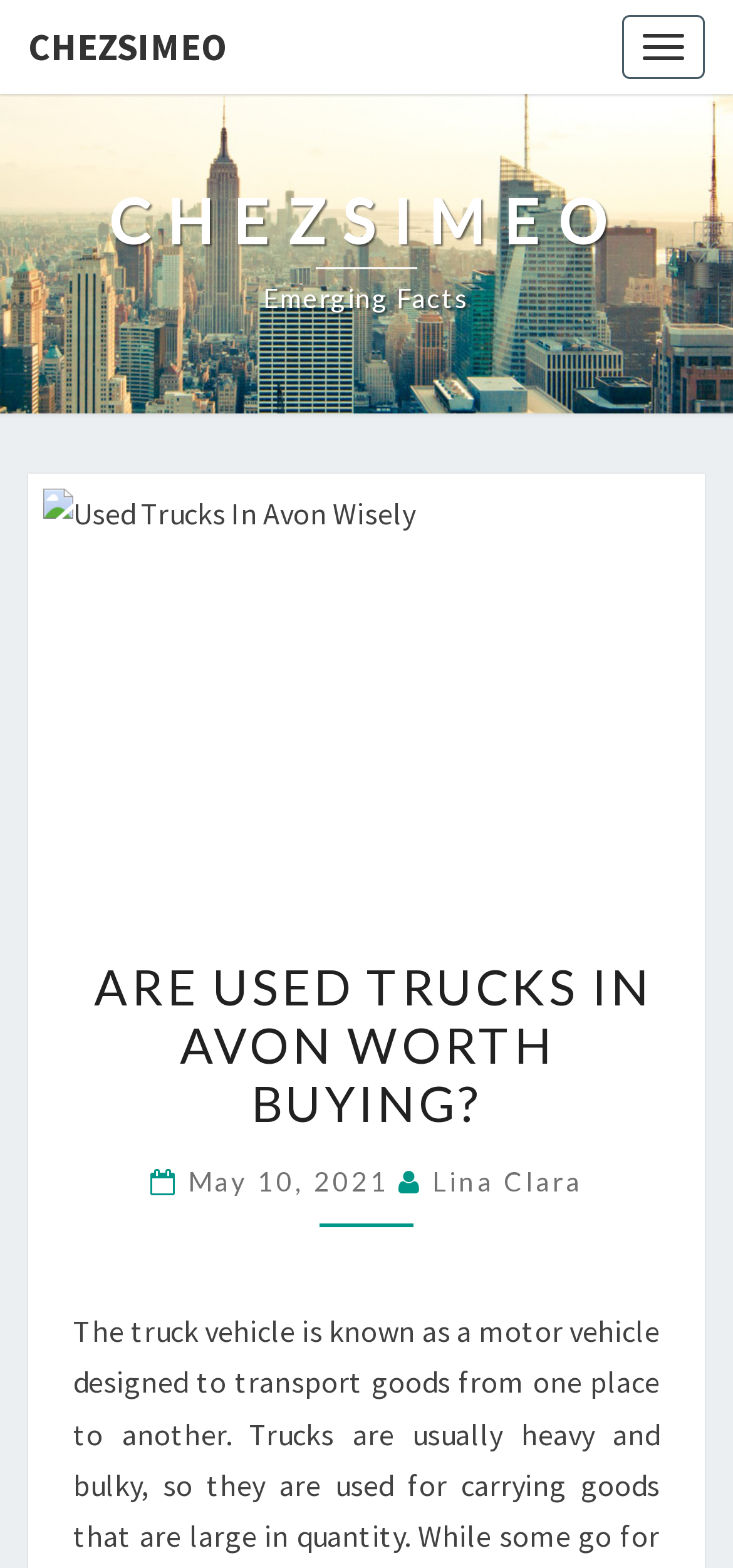Use a single word or phrase to answer this question: 
Who is the author of this article?

Lina Clara